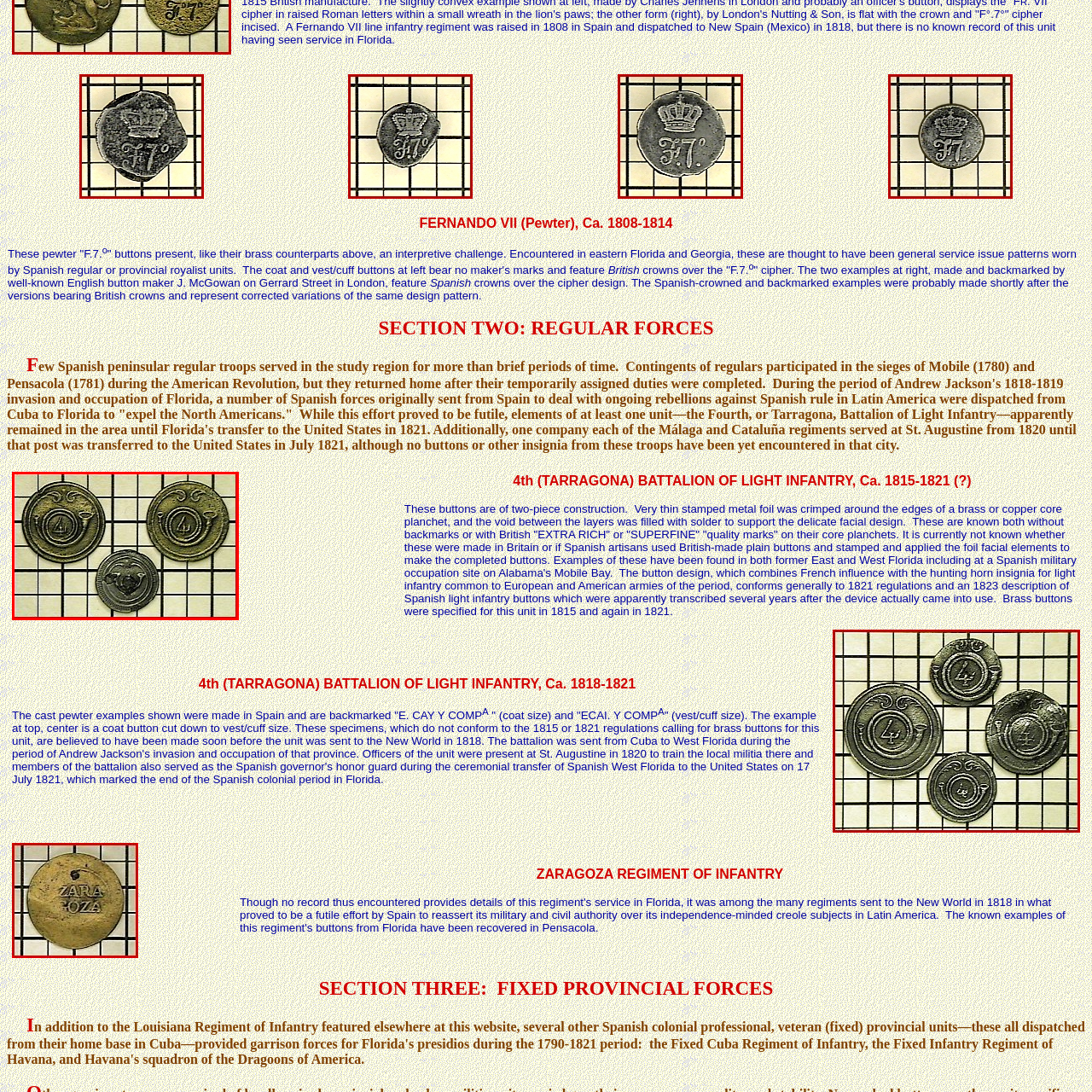What is the purpose of the background grid in the image?
Carefully examine the image within the red bounding box and provide a detailed answer to the question.

The caption explains that the background grid is included to provide context for the size and scale of the buttons, allowing viewers to appreciate the intricate details of these historic military insignia.